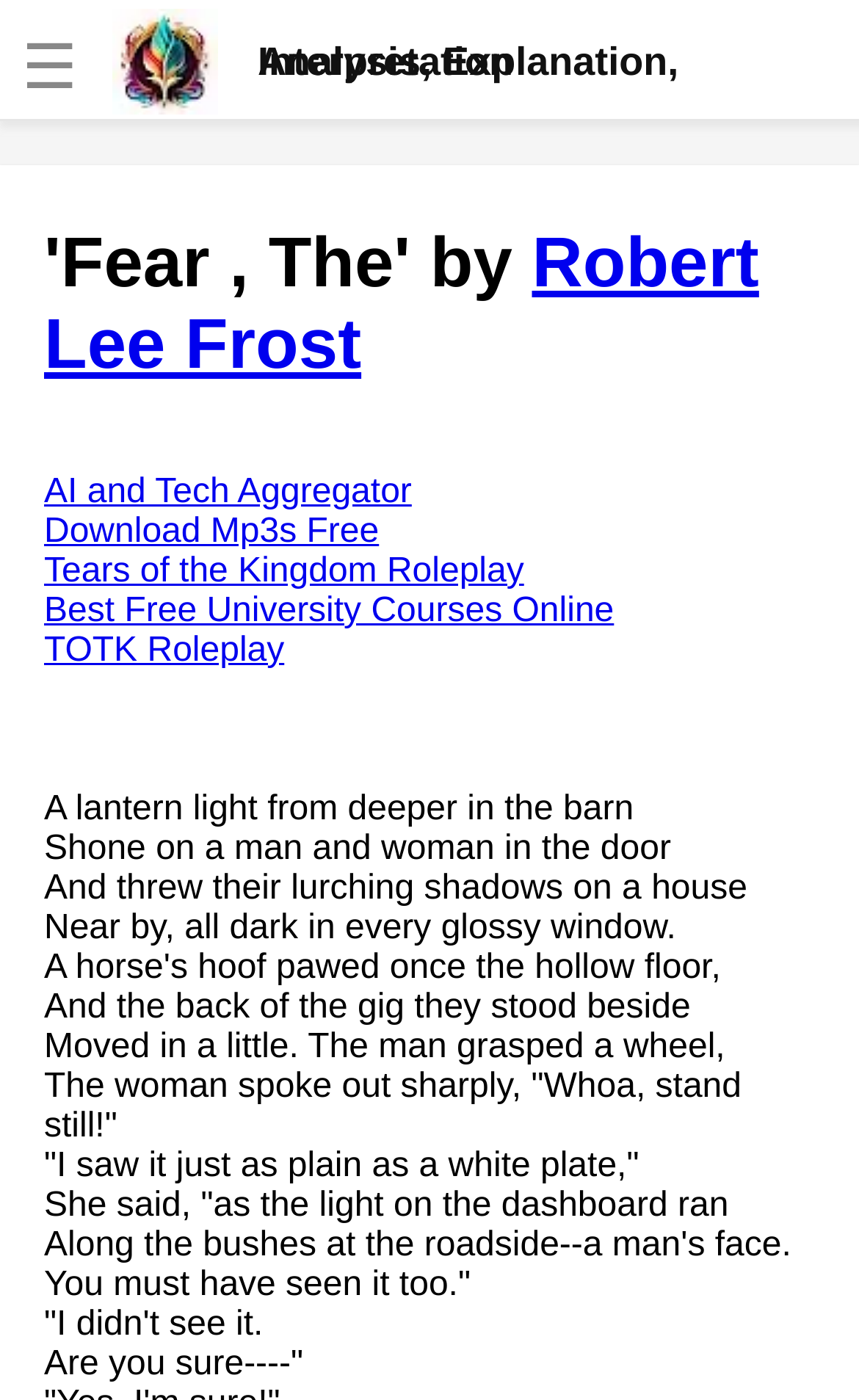Use a single word or phrase to answer the question: What is the bounding box coordinate of the logo image?

[0.131, 0.006, 0.254, 0.081]